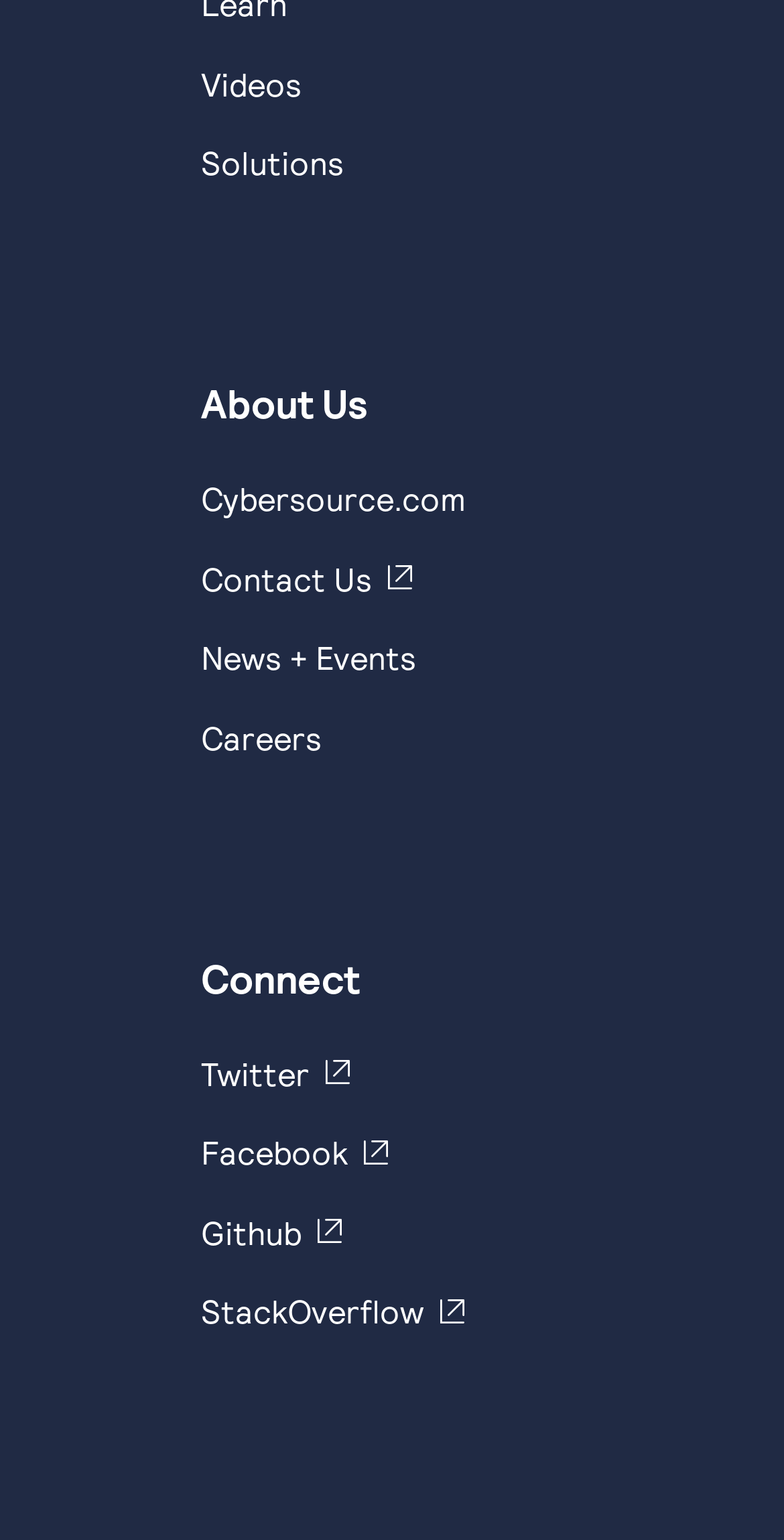Determine the bounding box coordinates of the region to click in order to accomplish the following instruction: "Explore Cybersource on Github". Provide the coordinates as four float numbers between 0 and 1, specifically [left, top, right, bottom].

[0.256, 0.787, 0.436, 0.812]